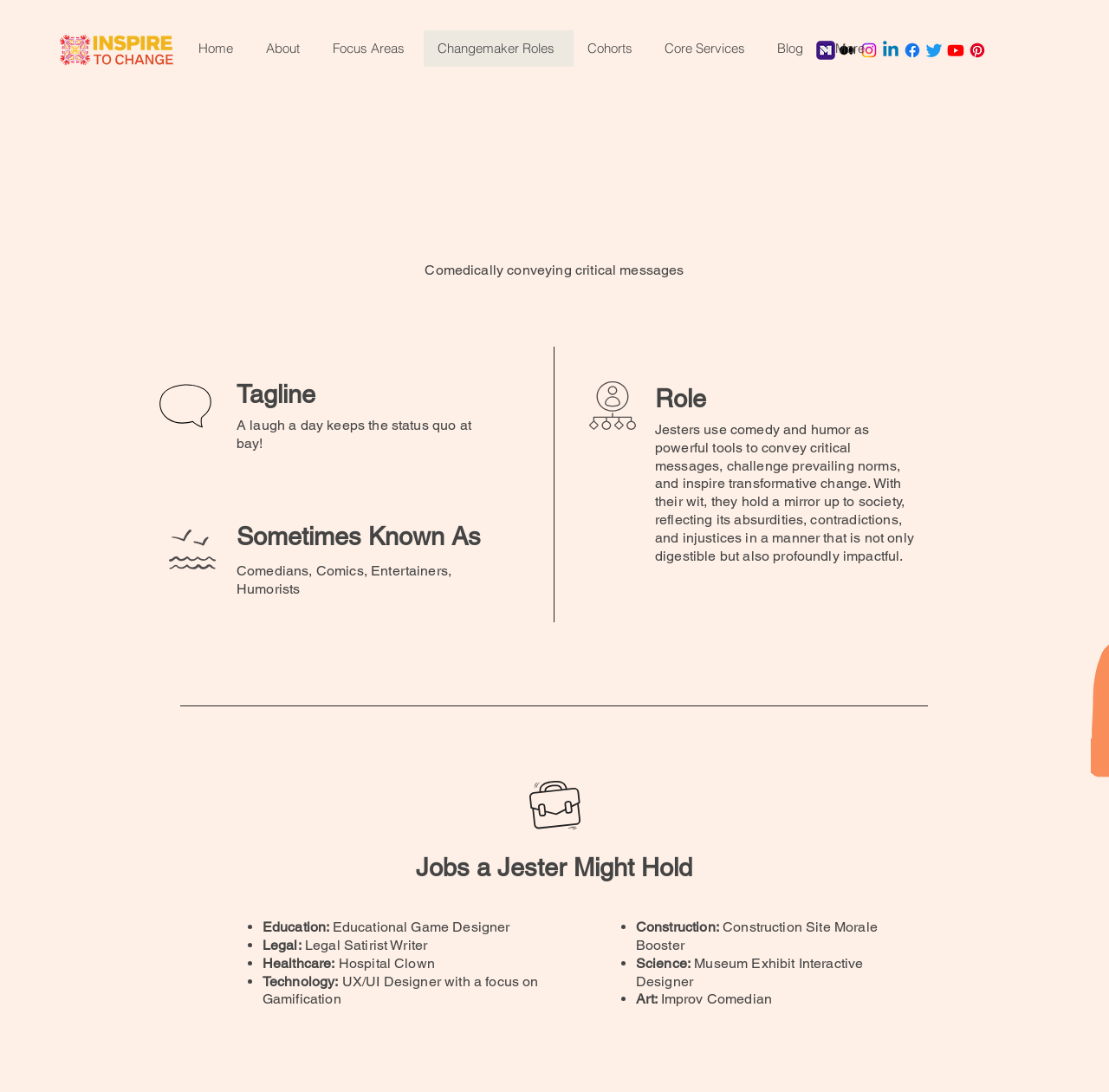Offer a detailed explanation of the webpage layout and contents.

This webpage is about Inspire to Change, an organization that uses comedy and humor to convey critical messages and inspire transformative change. At the top of the page, there is a navigation bar with links to different sections of the website, including Home, About, Focus Areas, Changemaker Roles, Cohorts, Core Services, and Blog.

Below the navigation bar, there is a social bar with links to the organization's social media profiles, including Mighty Networks, Medium, Instagram, LinkedIn, Facebook, Twitter, YouTube, and Pinterest. Each social media link is accompanied by an image representing the respective platform.

The main content of the page is divided into several sections. The first section introduces the concept of Jesters, who use comedy and humor to convey critical messages and inspire change. There is a tagline "A laugh a day keeps the status quo at bay!" and a description of the role of Jesters.

The next section is titled "Sometimes Known As" and lists different terms used to describe Jesters, such as Comedians, Comics, Entertainers, and Humorists. This is followed by a section that describes the role of Jesters in more detail, including their use of wit to challenge prevailing norms and inspire transformative change.

The page also lists different jobs that Jesters might hold, including Educational Game Designer, Legal Satirist Writer, Hospital Clown, UX/UI Designer with a focus on Gamification, Construction Site Morale Booster, Museum Exhibit Interactive Designer, and Improv Comedian. Each job is listed with a bullet point and a brief description.

Overall, the webpage provides an introduction to the concept of Jesters and their role in inspiring transformative change through comedy and humor.